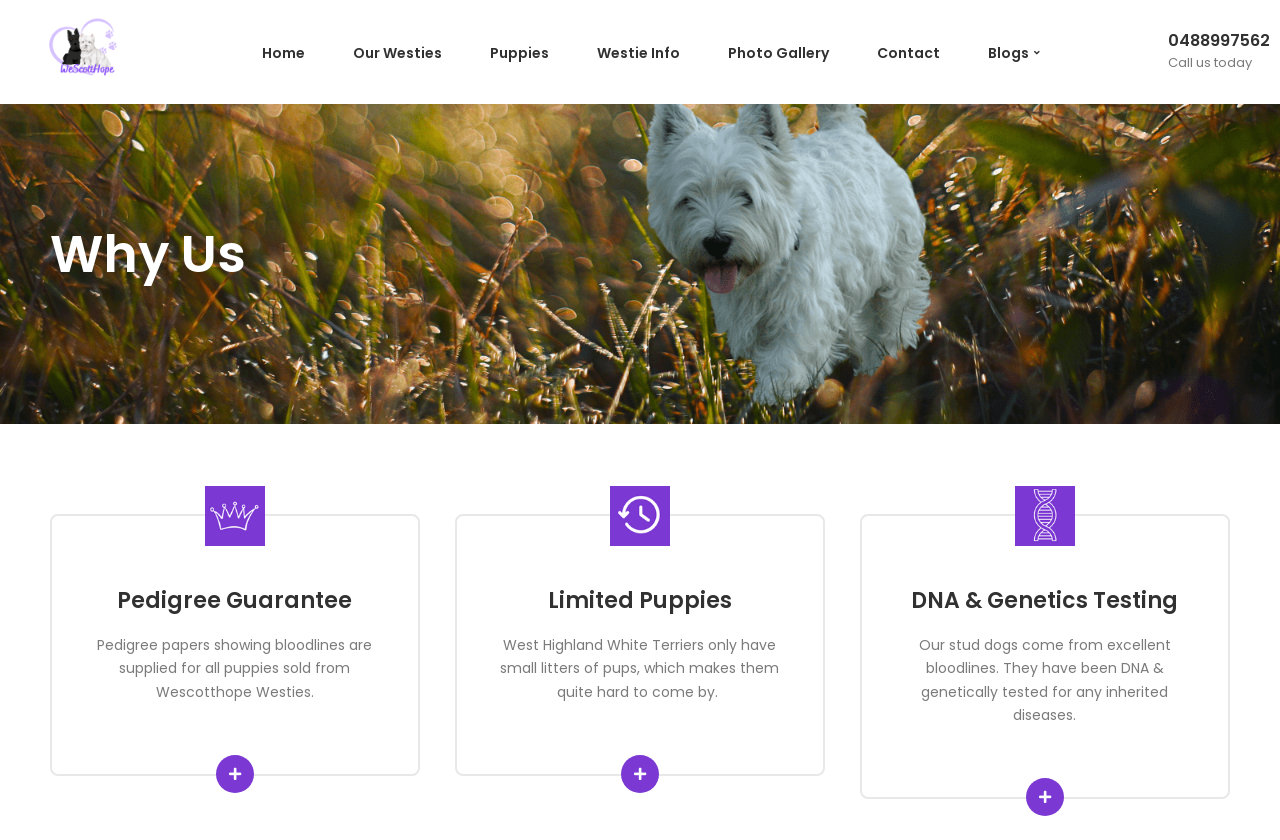Can you find the bounding box coordinates for the element to click on to achieve the instruction: "Click on the 'Puppies' link"?

[0.376, 0.002, 0.436, 0.121]